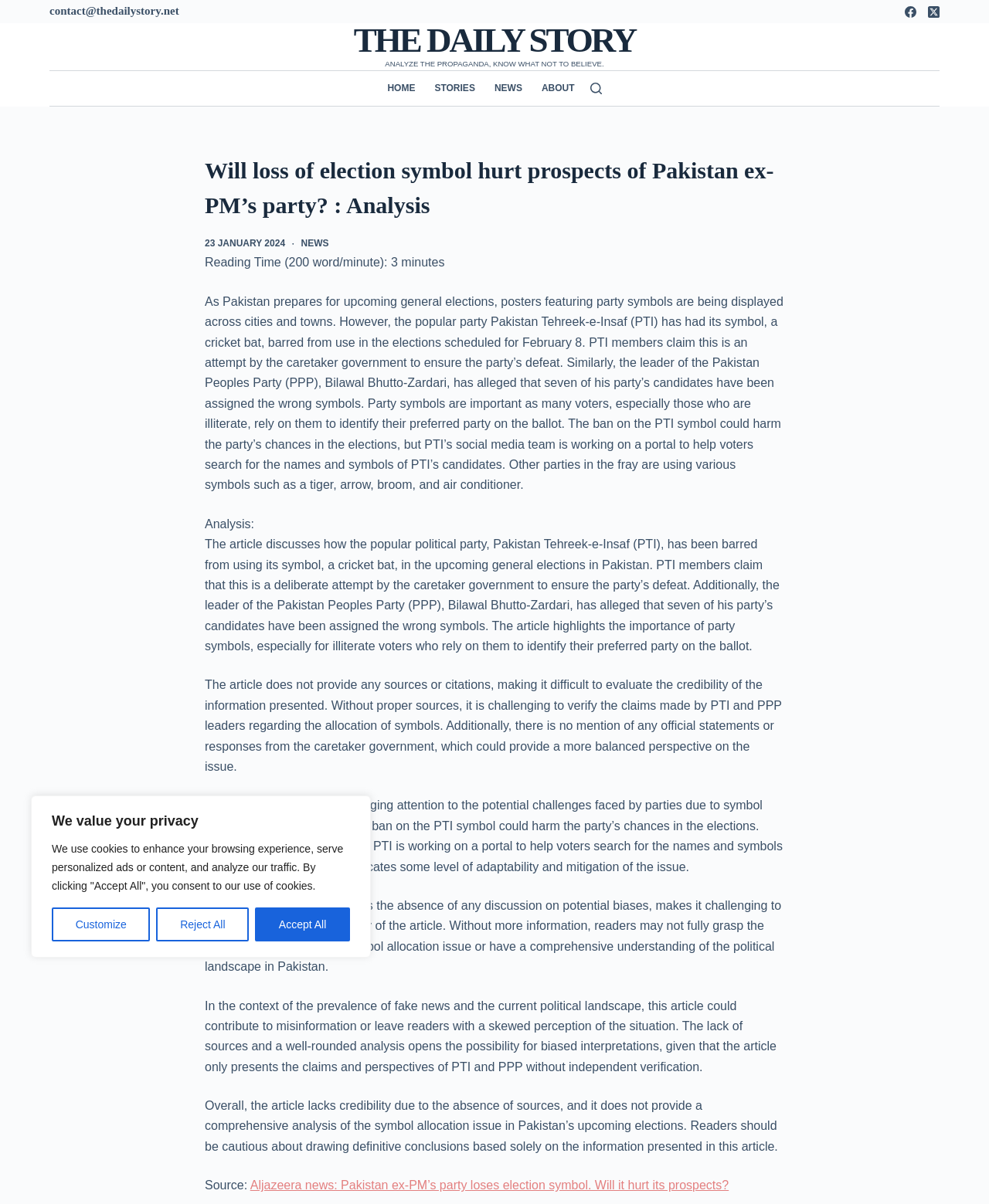Please extract the primary headline from the webpage.

Will loss of election symbol hurt prospects of Pakistan ex-PM’s party? : Analysis